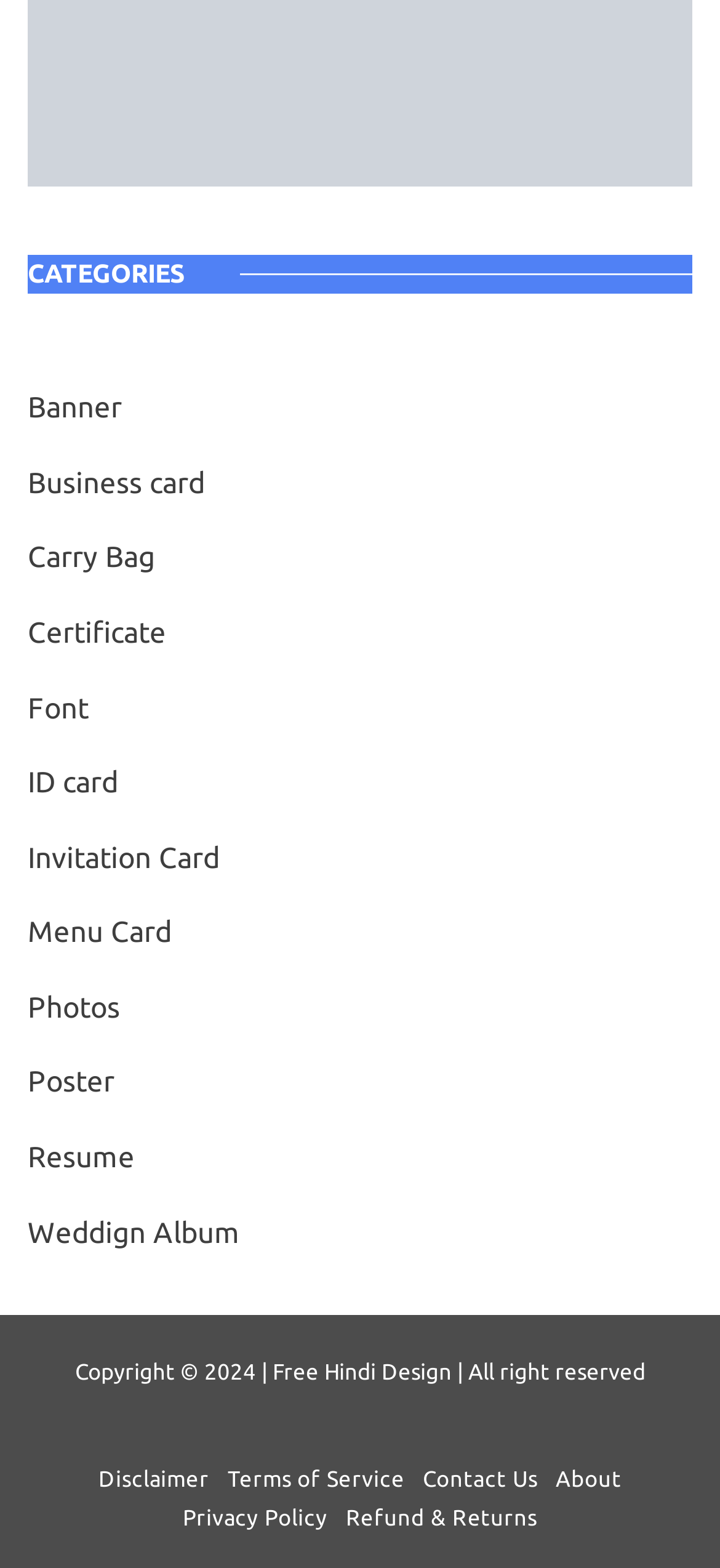Identify the bounding box coordinates of the region that should be clicked to execute the following instruction: "Click on the 'Banner' link".

[0.038, 0.244, 0.169, 0.277]